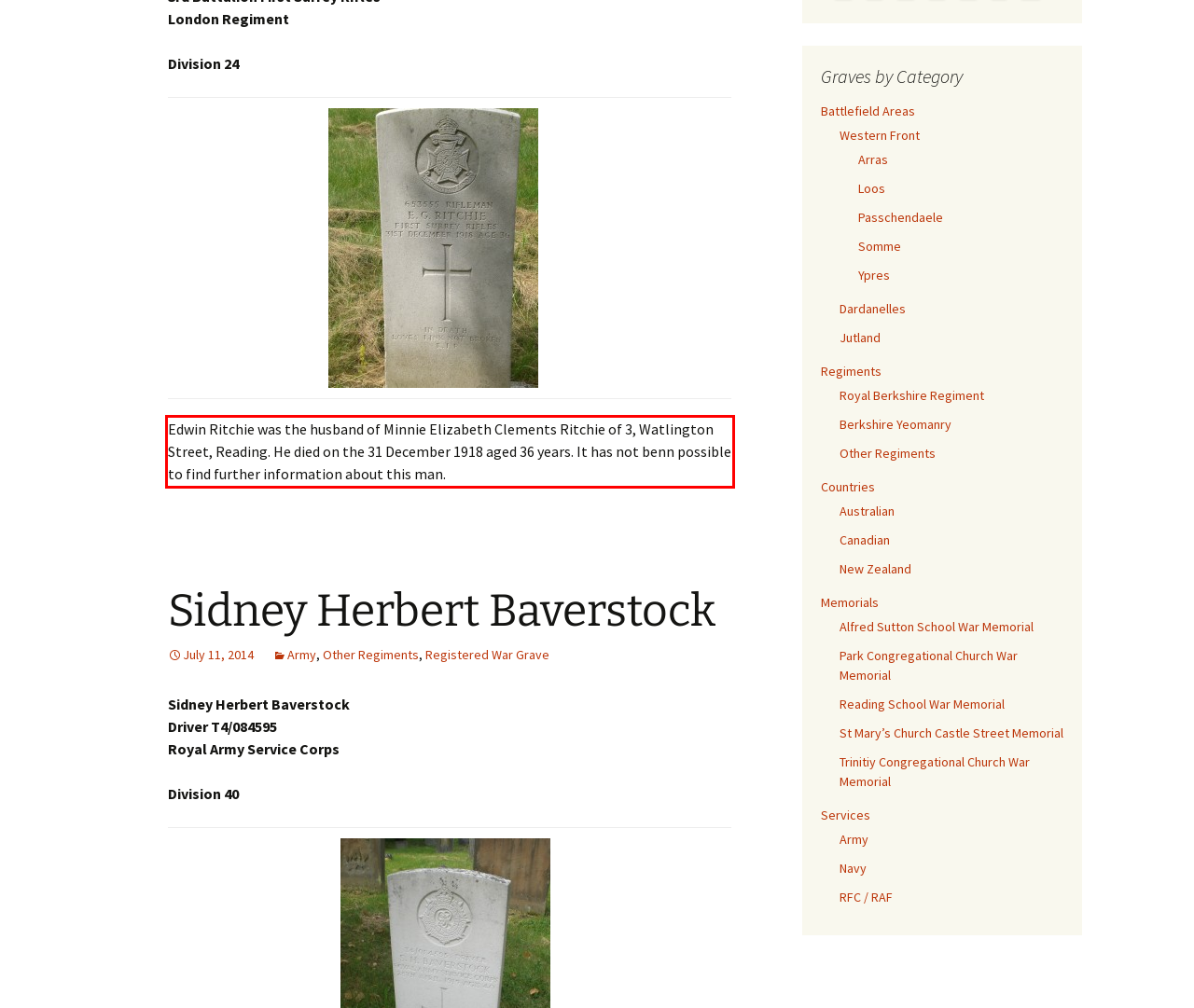Please perform OCR on the text within the red rectangle in the webpage screenshot and return the text content.

Edwin Ritchie was the husband of Minnie Elizabeth Clements Ritchie of 3, Watlington Street, Reading. He died on the 31 December 1918 aged 36 years. It has not benn possible to find further information about this man.